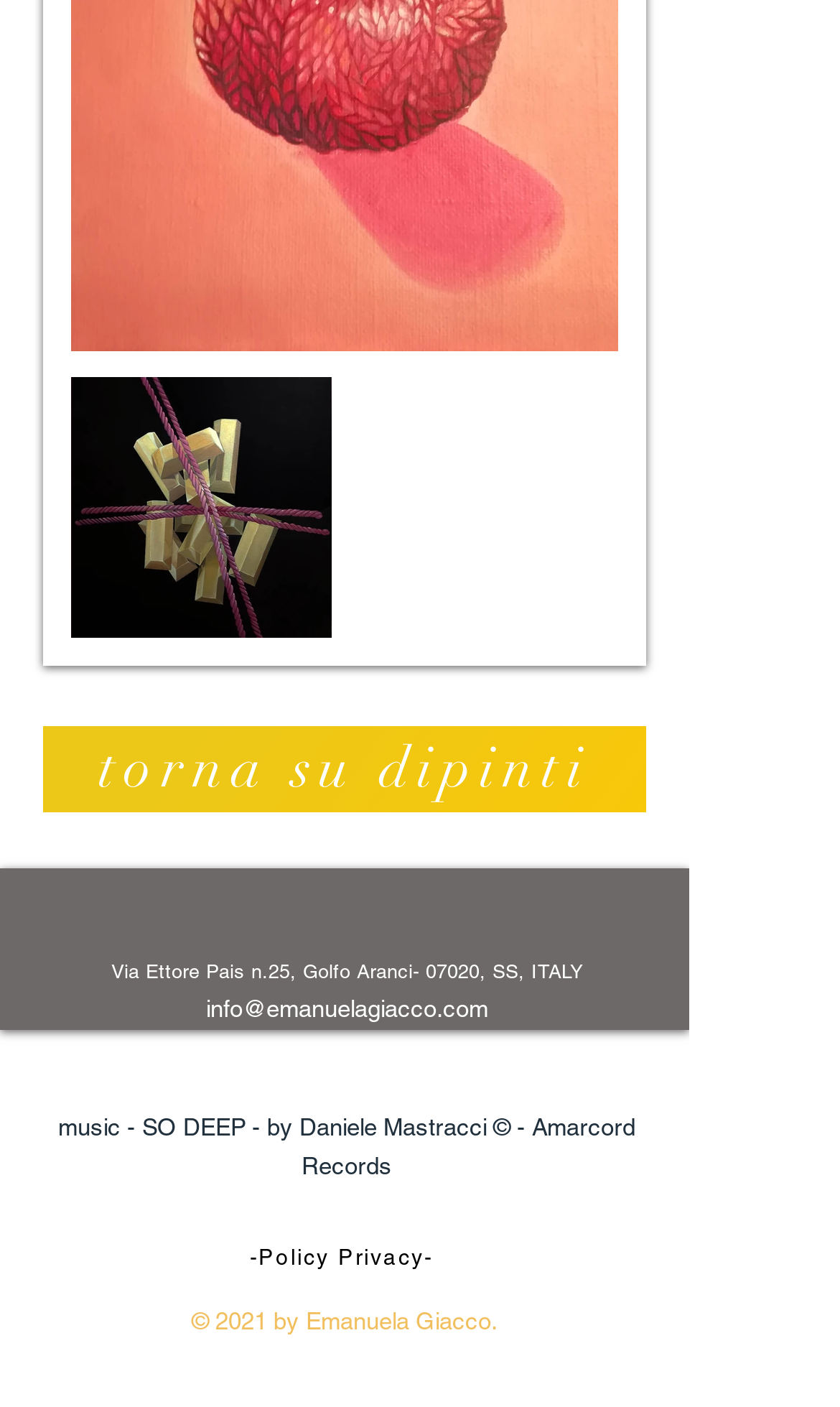Specify the bounding box coordinates (top-left x, top-left y, bottom-right x, bottom-right y) of the UI element in the screenshot that matches this description: torna su dipinti

[0.051, 0.516, 0.769, 0.577]